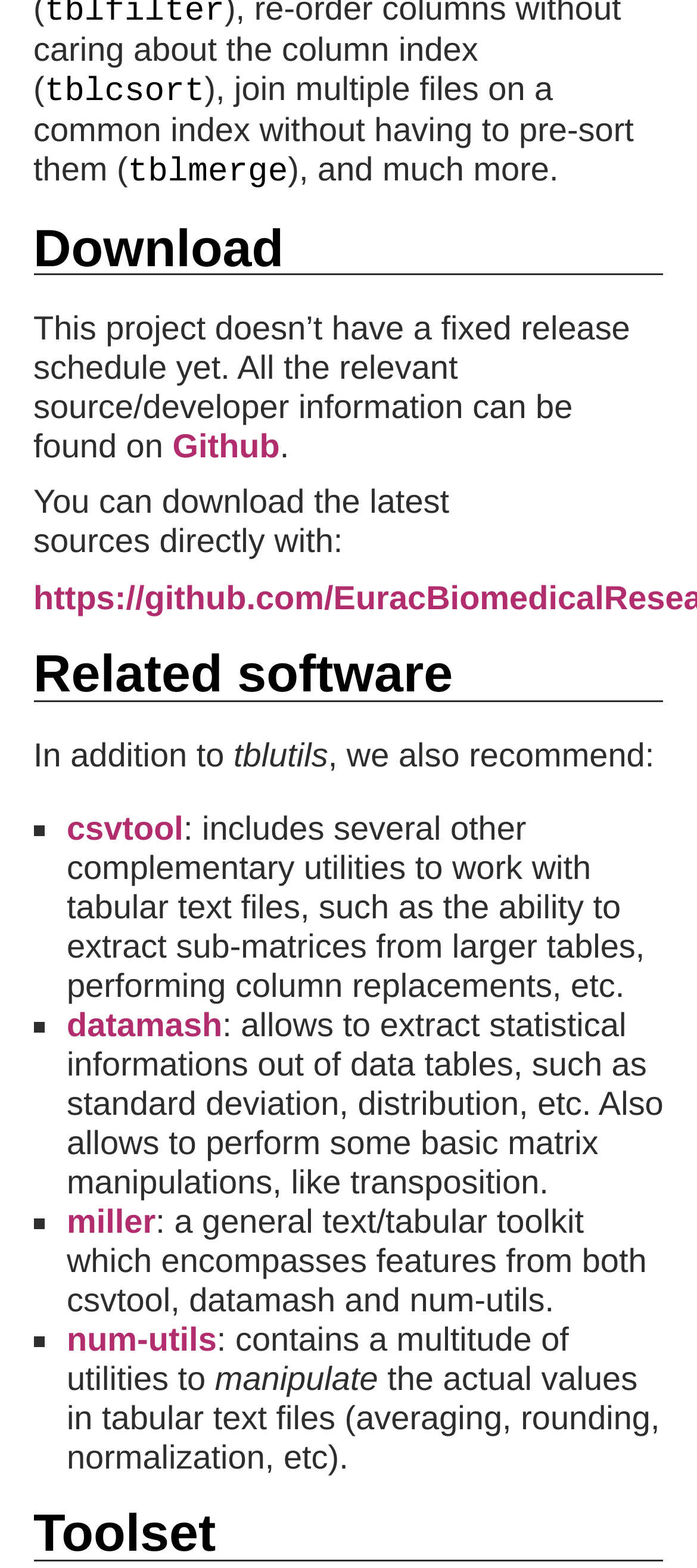What is the name of the project?
Please utilize the information in the image to give a detailed response to the question.

The name of the project is mentioned in the static text element 'tblcsort' at the top of the webpage, which suggests that the project is related to table sorting and merging.